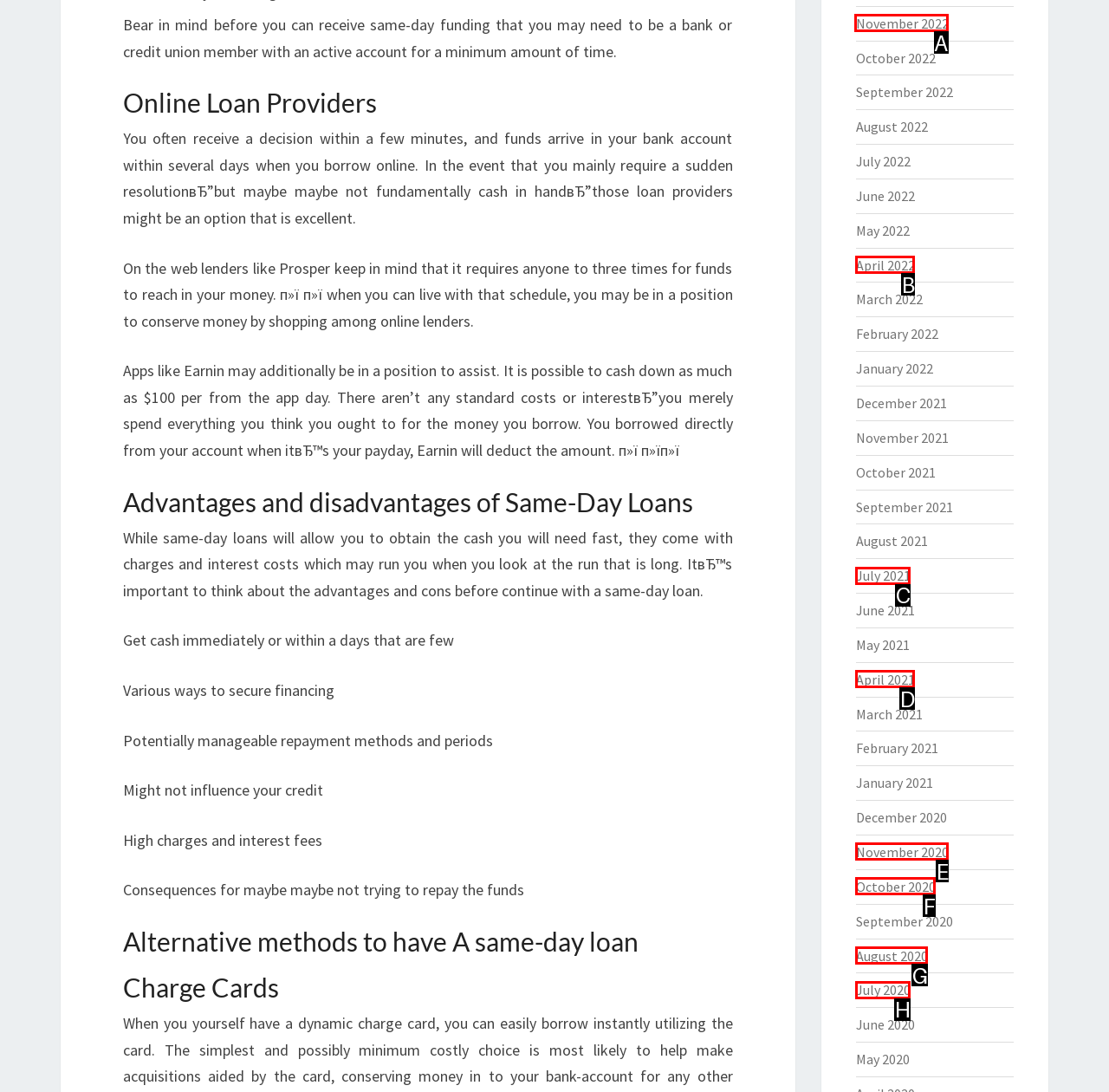Determine the correct UI element to click for this instruction: Click on 'November 2022'. Respond with the letter of the chosen element.

A